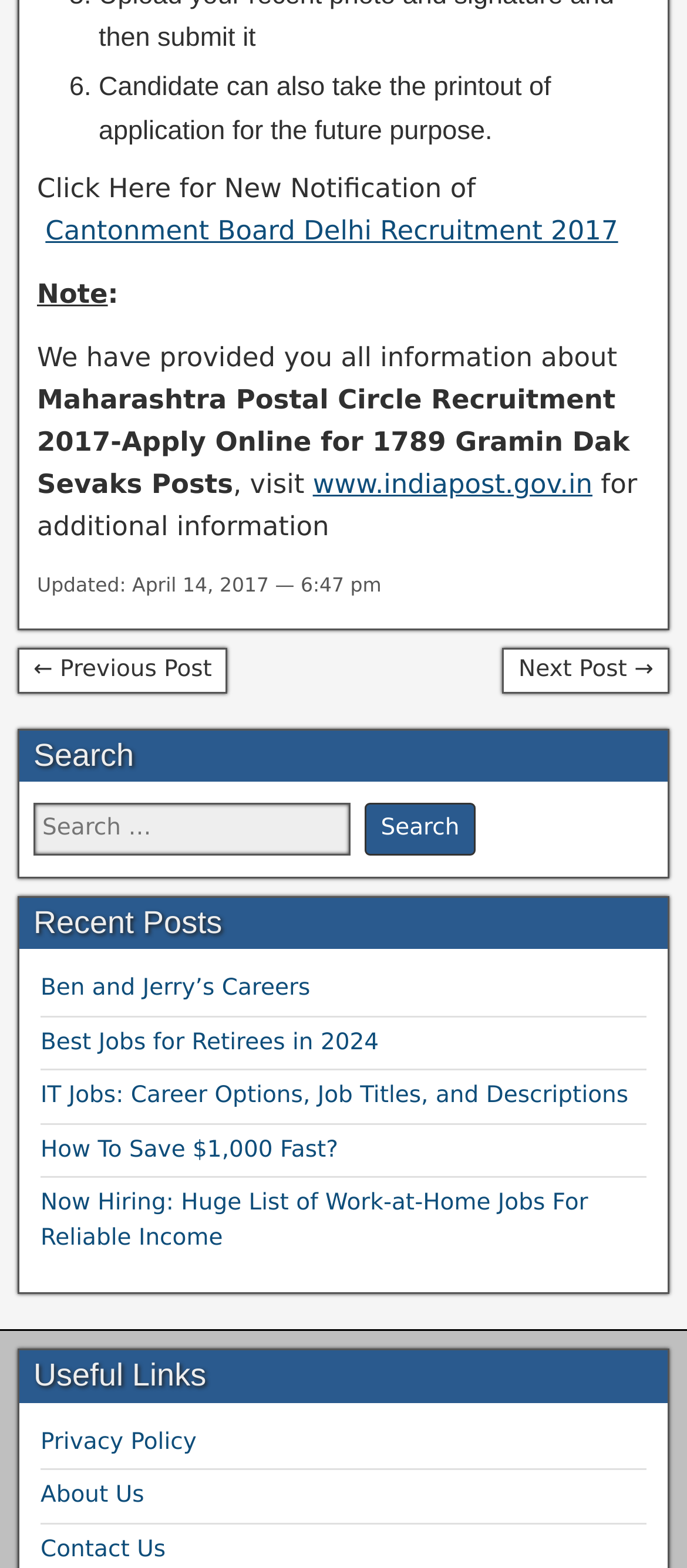Find the bounding box coordinates for the HTML element described in this sentence: "Ben and Jerry’s Careers". Provide the coordinates as four float numbers between 0 and 1, in the format [left, top, right, bottom].

[0.059, 0.622, 0.452, 0.639]